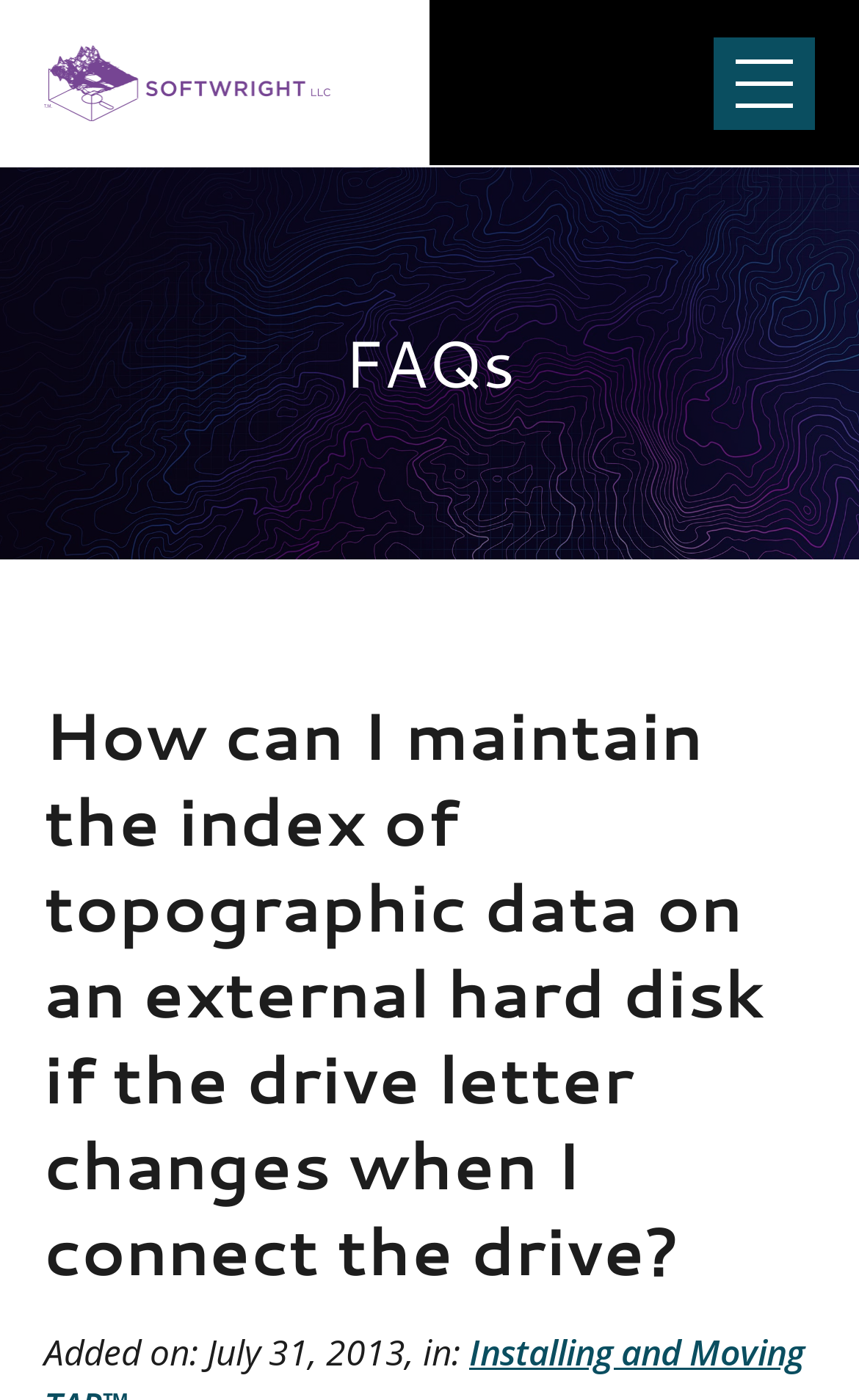Provide a single word or phrase answer to the question: 
When was the FAQ added?

July 31, 2013